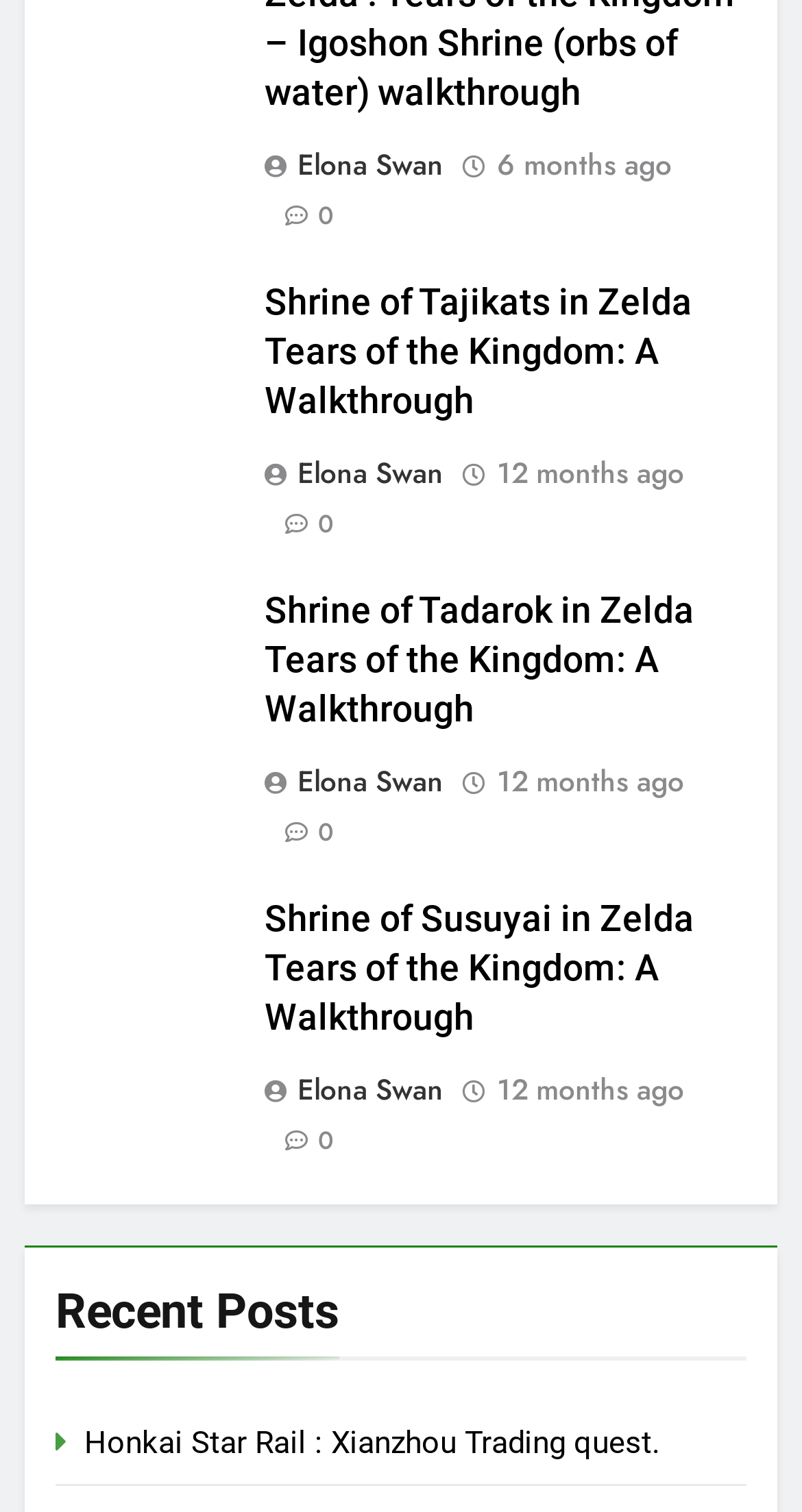Provide a short, one-word or phrase answer to the question below:
What is the author of the first walkthrough?

Elona Swan